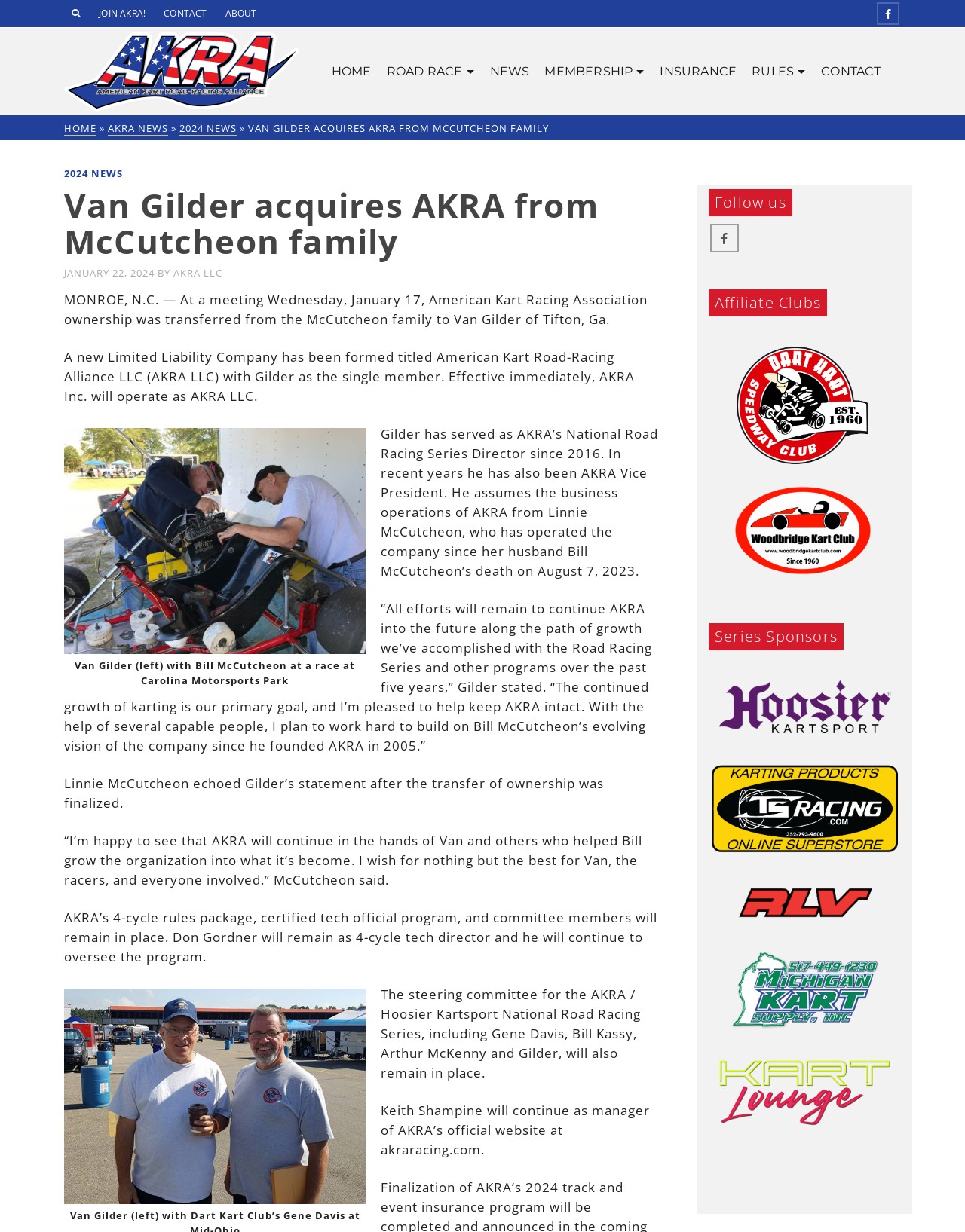What is the name of the new Limited Liability Company formed?
Using the details shown in the screenshot, provide a comprehensive answer to the question.

The article states that 'A new Limited Liability Company has been formed titled American Kart Road-Racing Alliance LLC (AKRA LLC) with Gilder as the single member.'